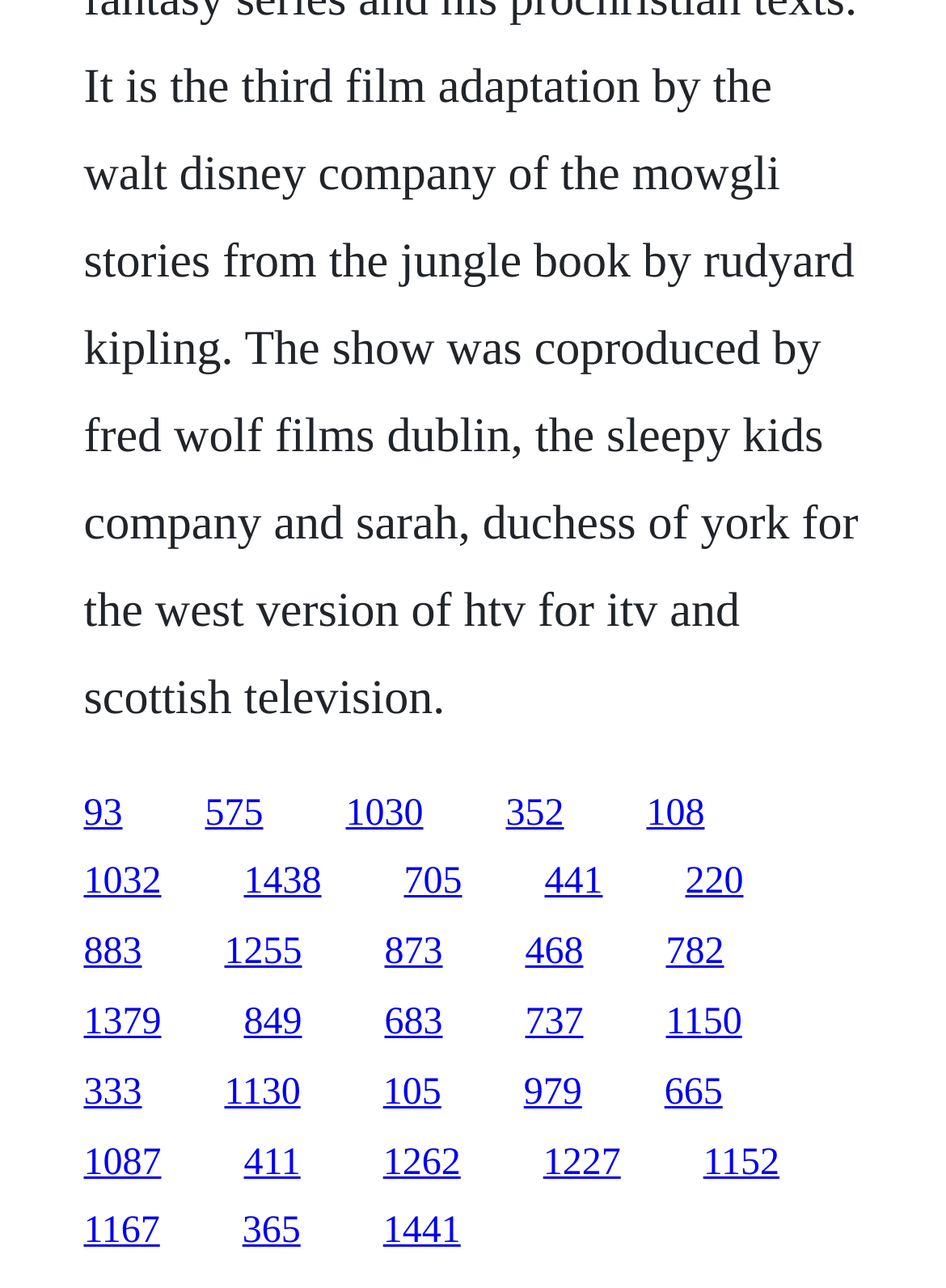Find the bounding box coordinates of the element to click in order to complete this instruction: "access the fifteenth link". The bounding box coordinates must be four float numbers between 0 and 1, denoted as [left, top, right, bottom].

[0.555, 0.832, 0.615, 0.864]